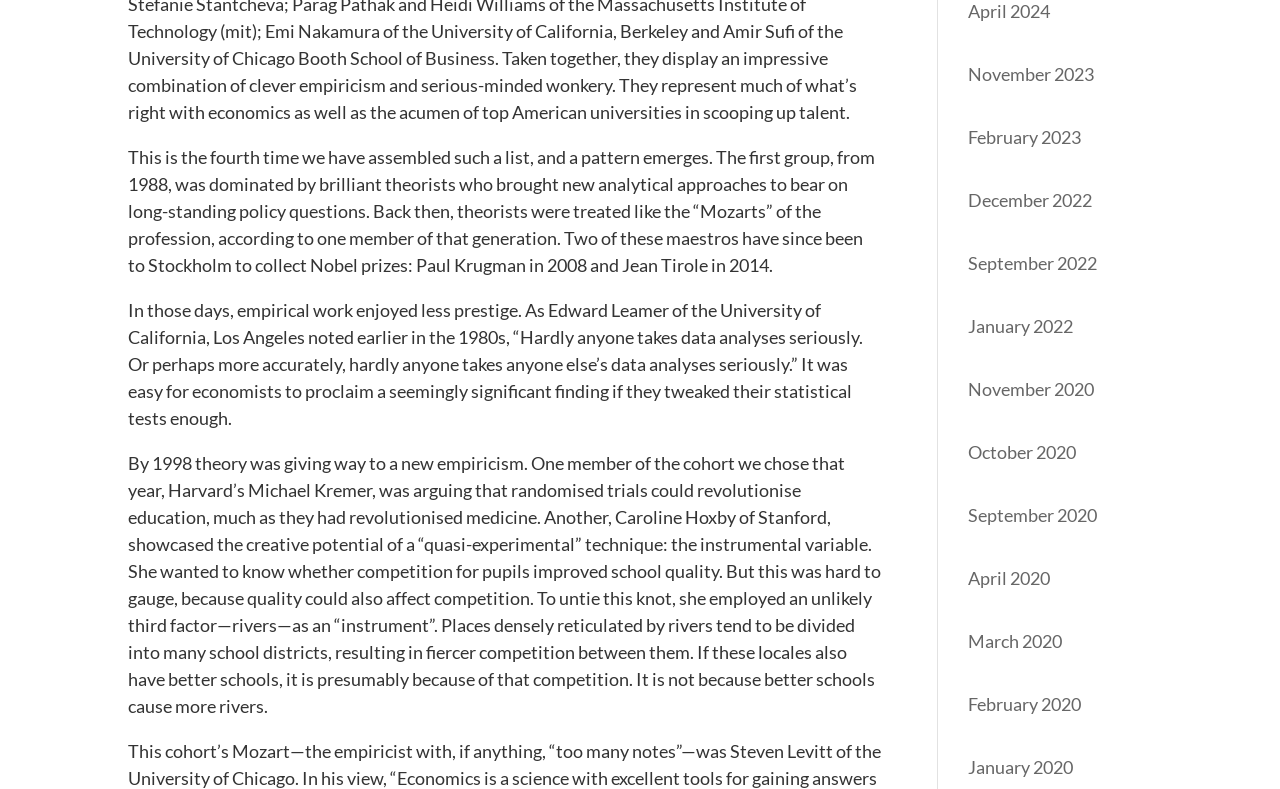Please answer the following question using a single word or phrase: 
What is the purpose of the links on the right?

Archive